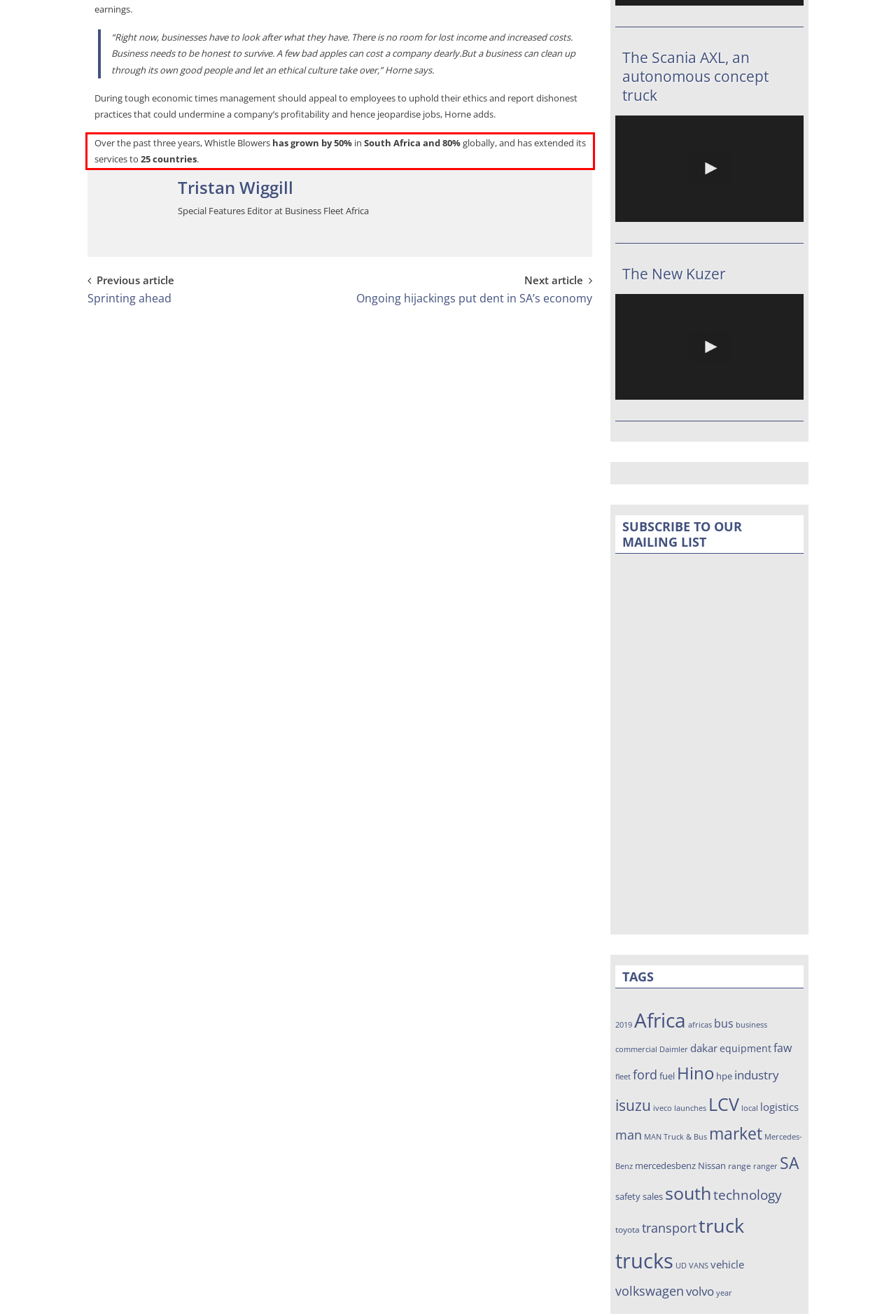You are presented with a webpage screenshot featuring a red bounding box. Perform OCR on the text inside the red bounding box and extract the content.

Over the past three years, Whistle Blowers has grown by 50% in South Africa and 80% globally, and has extended its services to 25 countries.